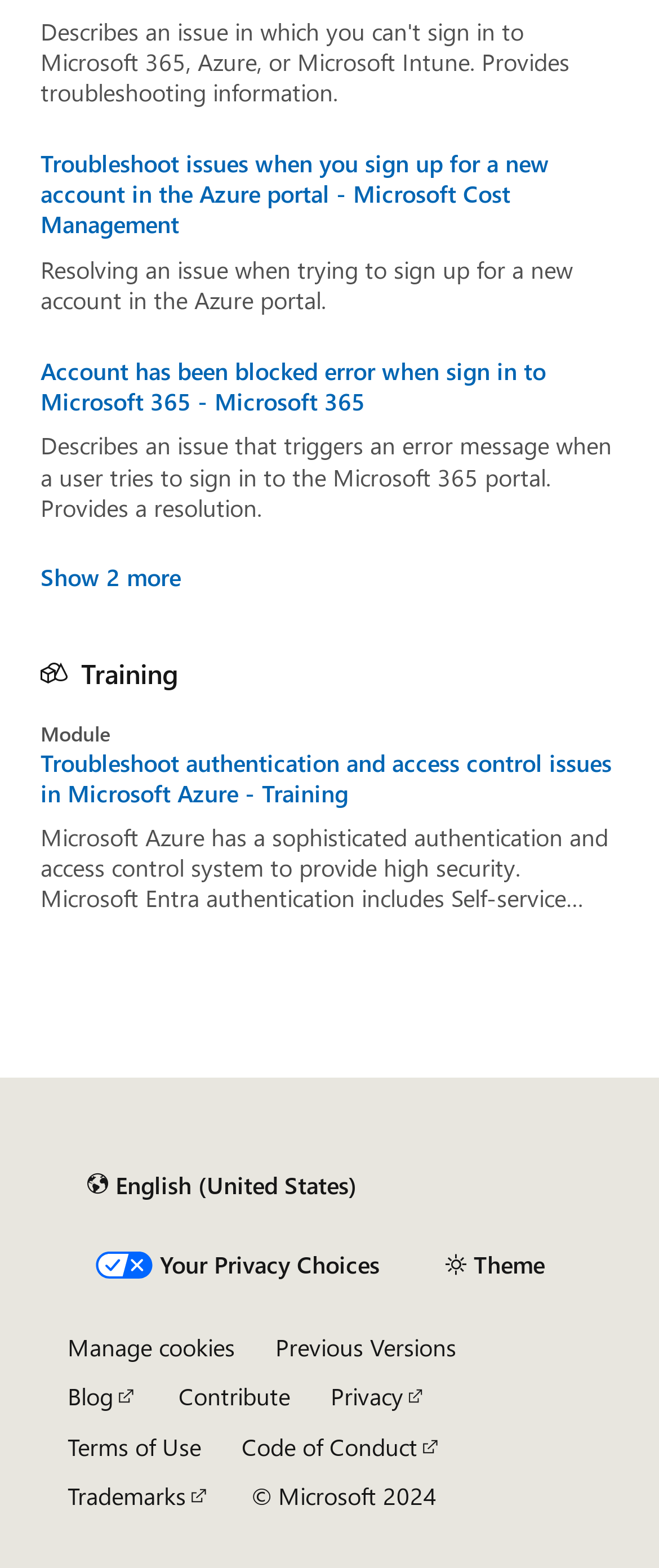Based on the image, provide a detailed and complete answer to the question: 
What is the topic of the article?

I looked at the content of the article and found that it discusses Microsoft Azure's authentication and access control system, including self-service password reset, multi-factor authentication, hybrid integration, and passwordless authentication. Therefore, the topic of the article is authentication and access control.